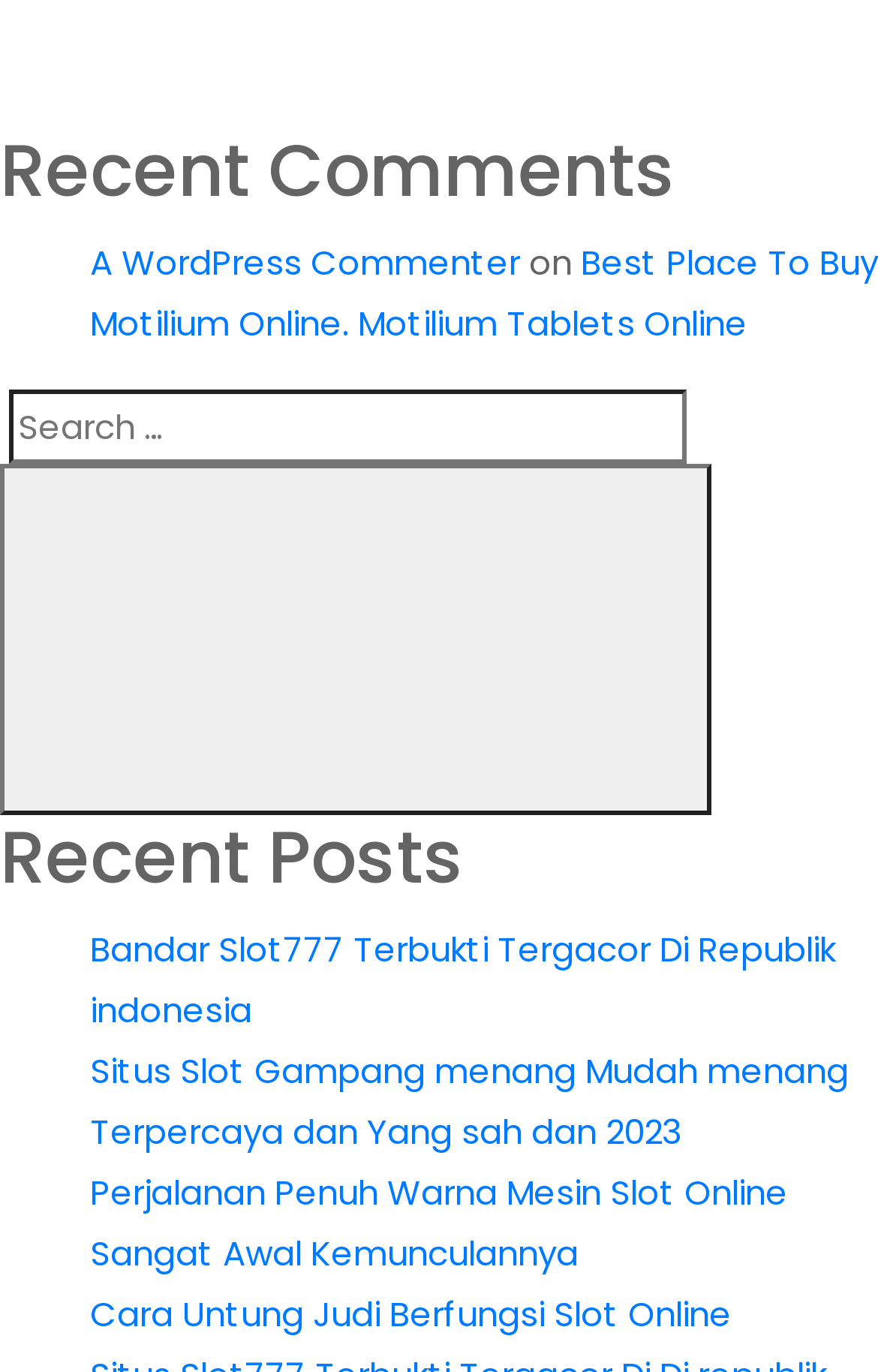What is the title of the first recent comment?
Refer to the image and provide a detailed answer to the question.

The first recent comment is listed under the 'Recent Comments' heading, and its title is 'A WordPress Commenter', which is a link.